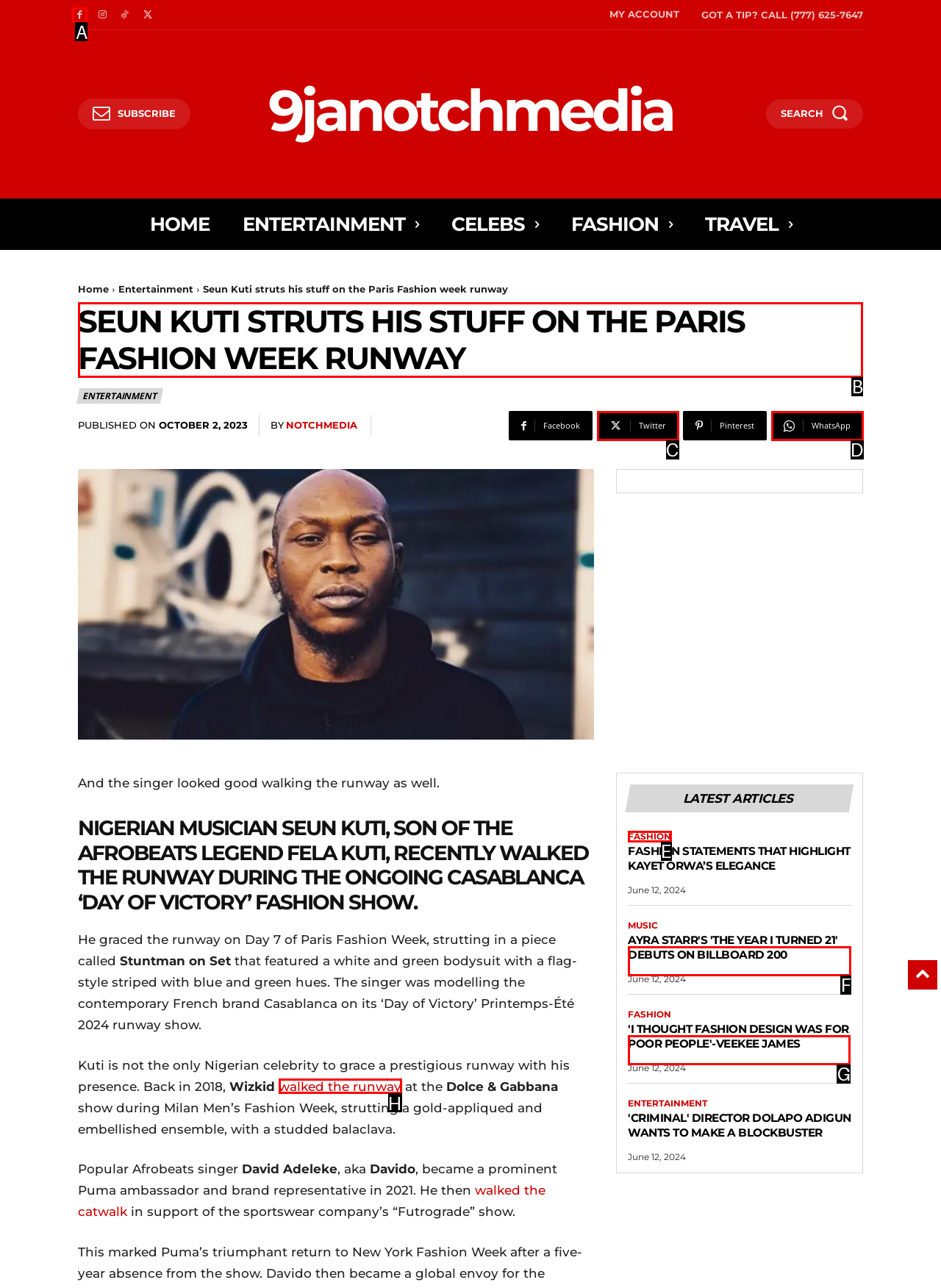Find the correct option to complete this instruction: Read about Seun Kuti's fashion show. Reply with the corresponding letter.

B